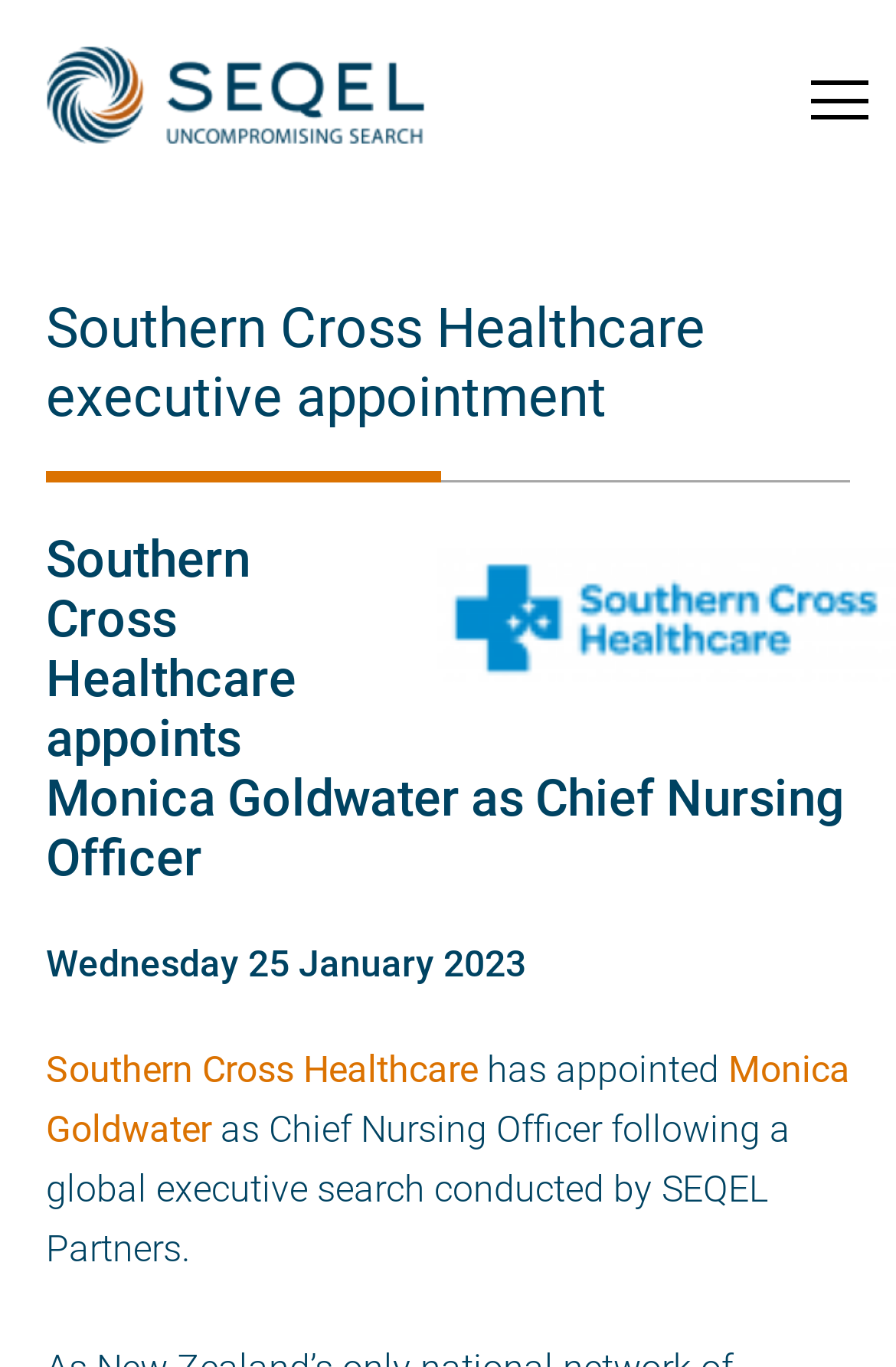Respond to the question below with a single word or phrase:
What is the name of the company that made the appointment?

Southern Cross Healthcare